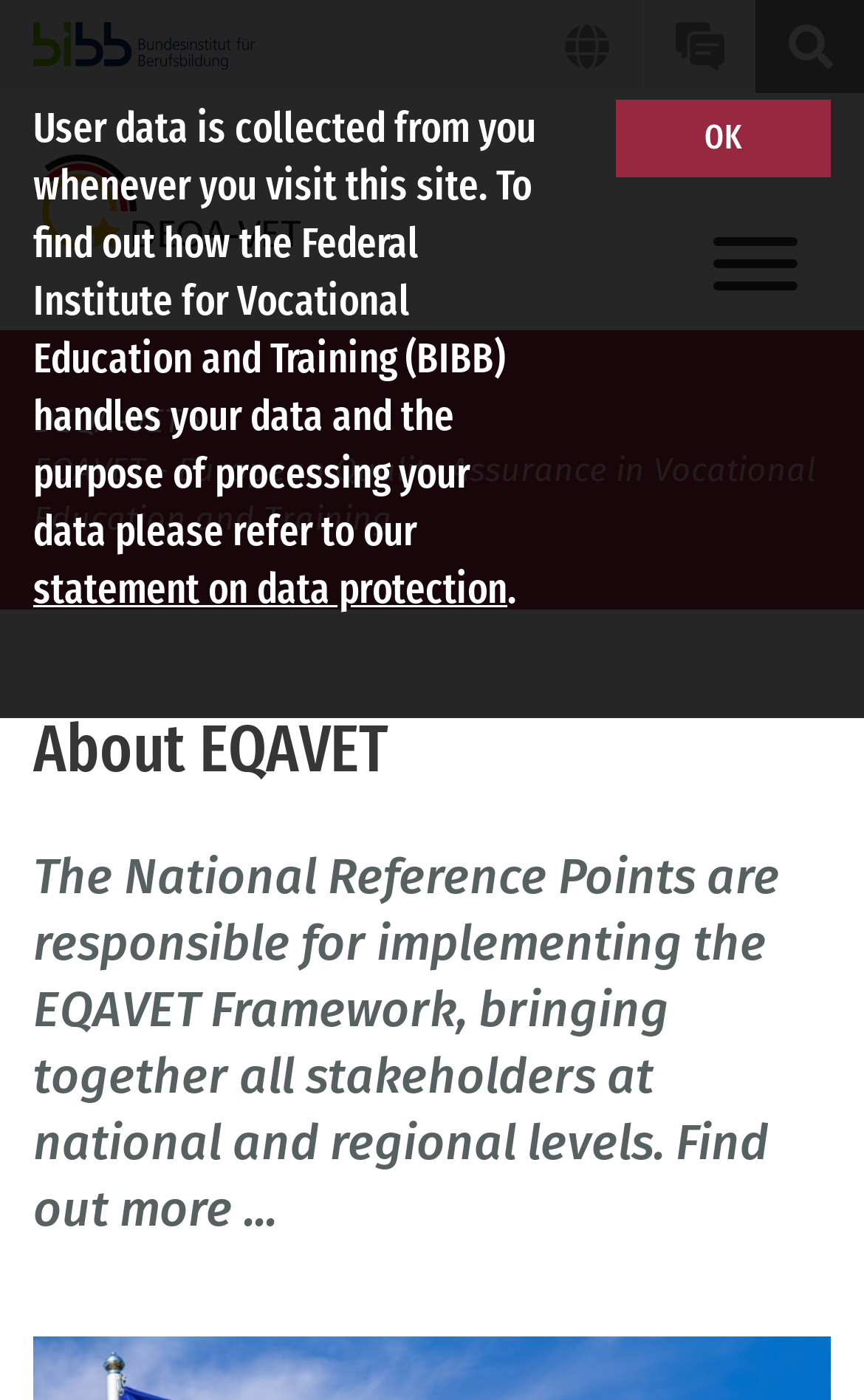Provide a thorough summary of the webpage.

The webpage is about the Bundesinstitut für Berufsbildung (BIBB), a recognized competence center for research and development of vocational education and training in Germany. 

At the top of the page, there is a navigation section with four links: "Bundesinstitut für Berufsbildung", "Deutsch", "Contact", and "search". Each link has an accompanying image. 

Below the navigation section, there is a search bar with a text box and a "» search" button. 

To the left of the search bar, there is a link to "DEQA-VET" with an accompanying image. 

On the right side of the page, there is a button labeled "Menu" that controls the main navigation layer. 

Further down the page, there is a section with a statement about data protection, which includes a link to a statement on data protection and an "OK" button. 

Below this section, there is a navigation path to the current page, which includes the headings "DEQA-VET" and "EQAVET - European Quality Assurance in Vocational Education and Training". 

The main content of the page is about EQAVET, with a heading "About EQAVET" and a paragraph of text that describes the role of National Reference Points in implementing the EQAVET Framework.